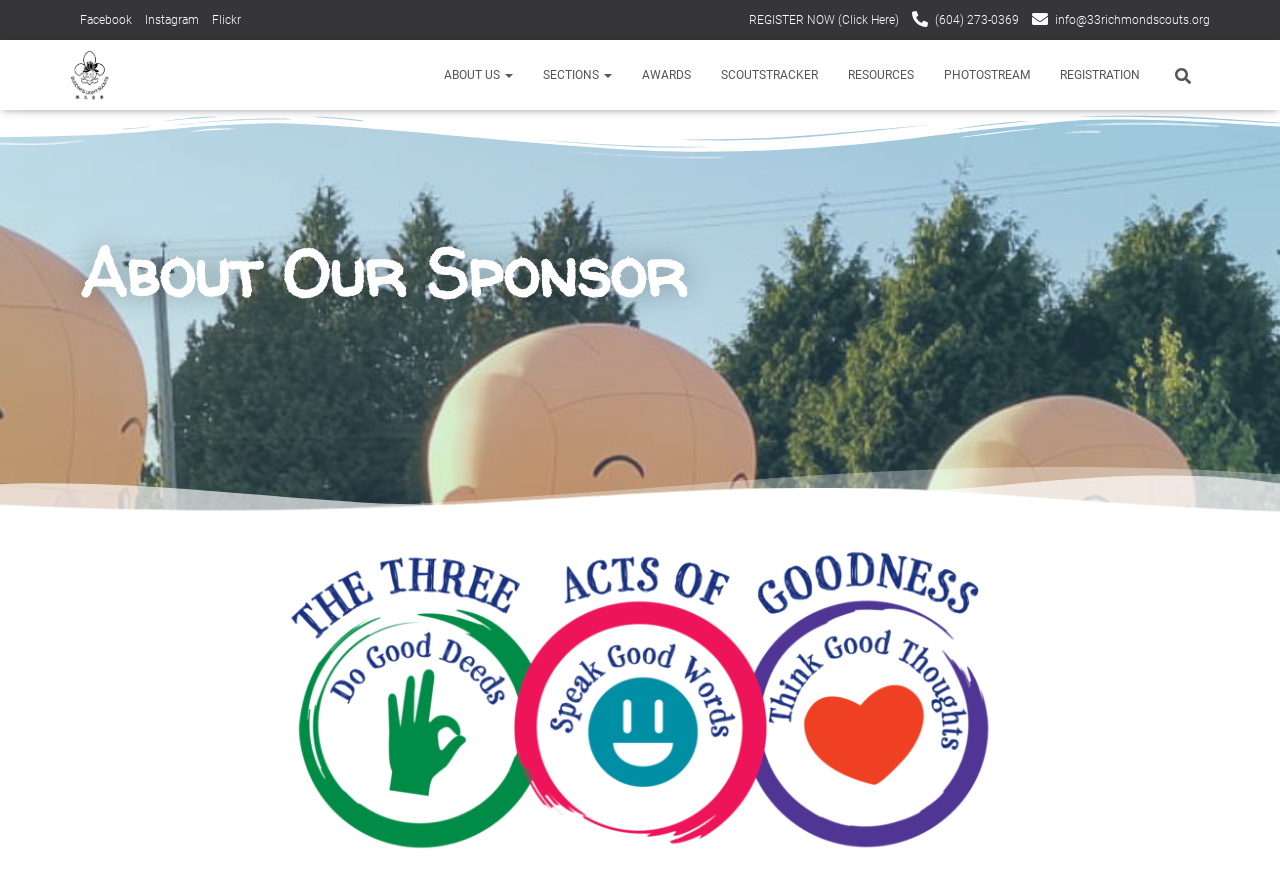What sections are available on this webpage?
Answer the question in as much detail as possible.

I found a navigation menu on the webpage, which includes links to various sections such as About Us, Sections, Awards, Scoutstracker, Resources, Photostream, and Registration, indicating that the webpage provides information on these different aspects of the 33rd Richmond Scout Group.